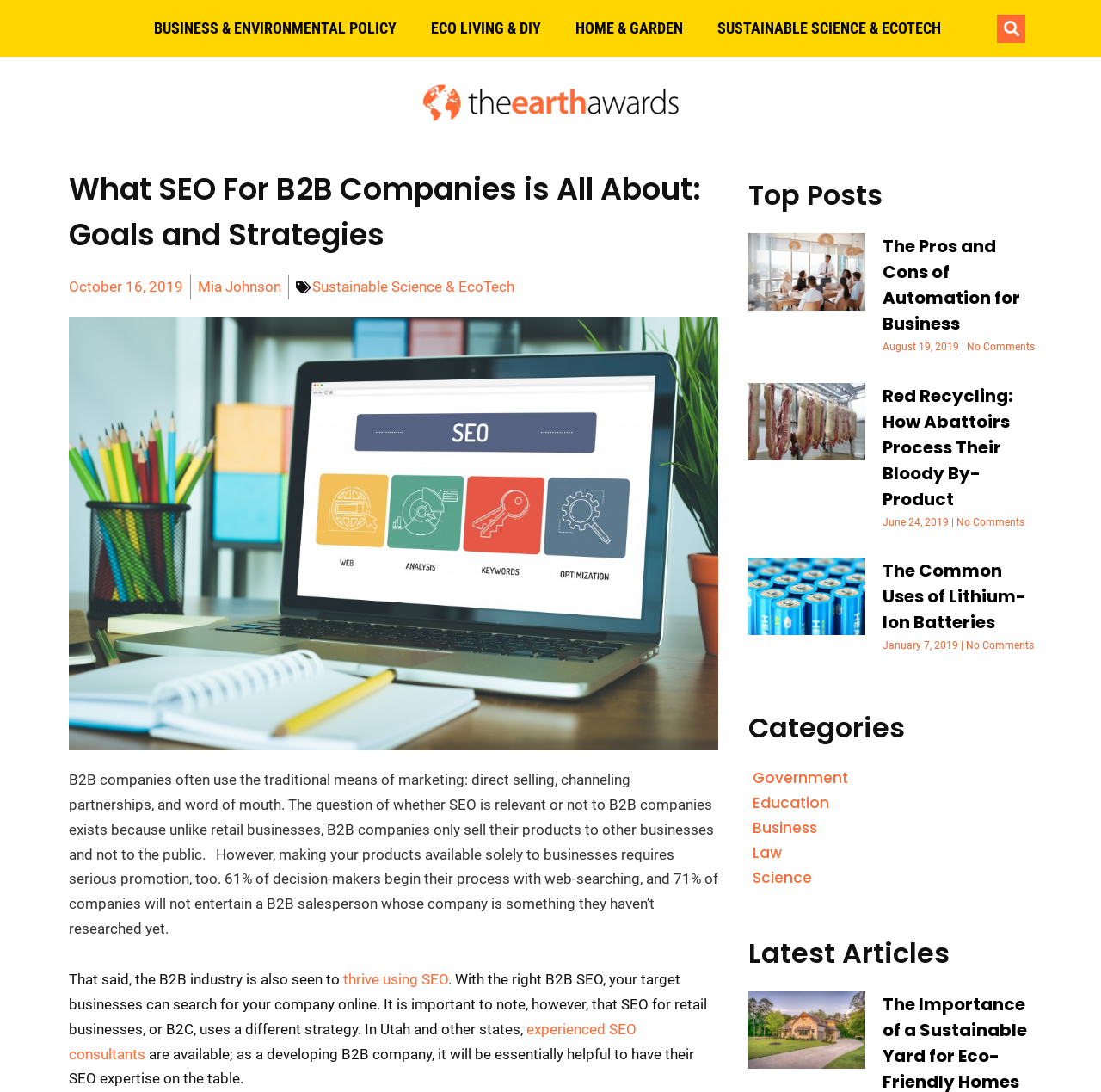Please specify the bounding box coordinates of the clickable region to carry out the following instruction: "Search for something". The coordinates should be four float numbers between 0 and 1, in the format [left, top, right, bottom].

[0.903, 0.013, 0.932, 0.039]